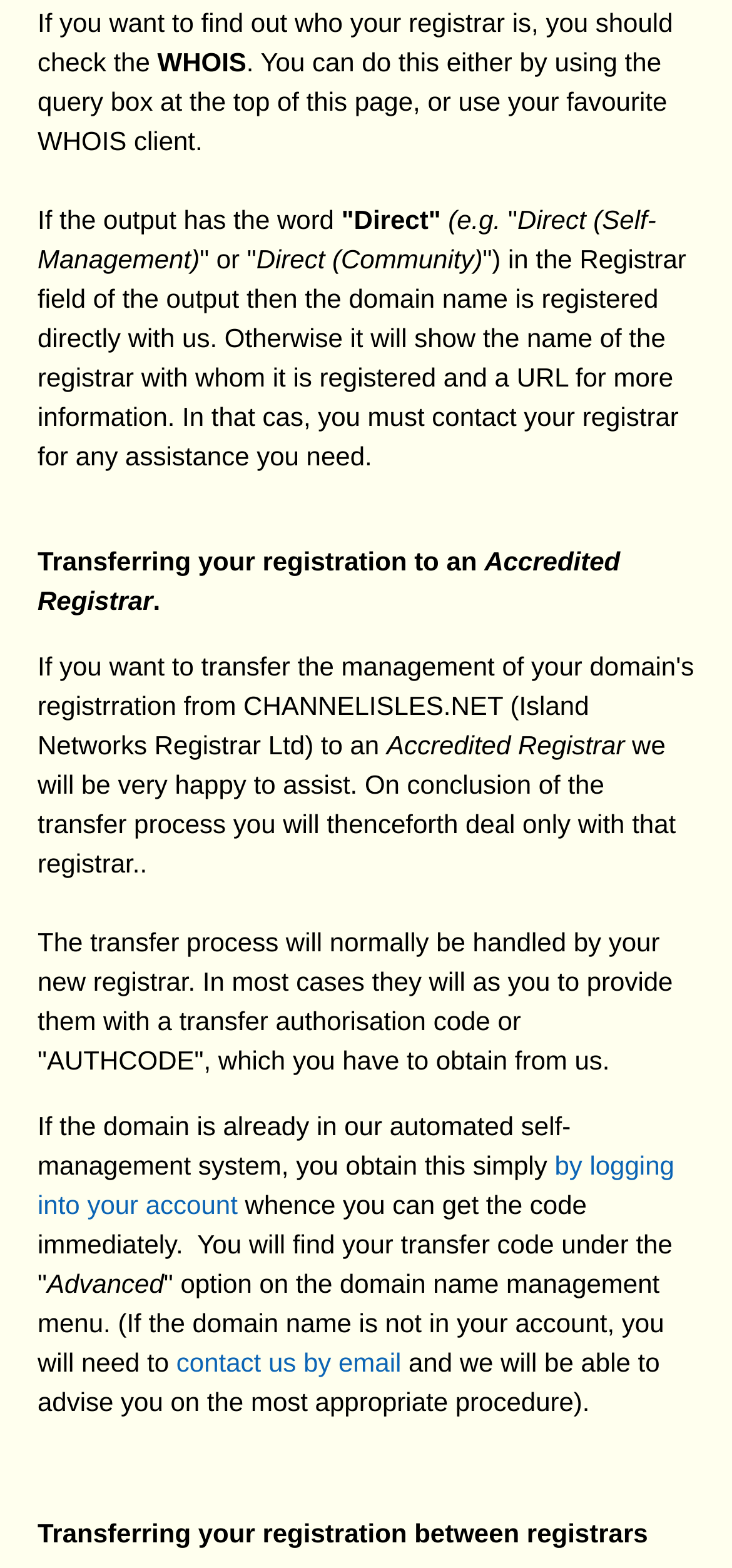Find the bounding box coordinates for the element described here: "FAQ".

None